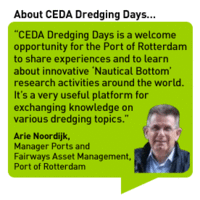Elaborate on the contents of the image in great detail.

The image captures a quote from Arie Noordijk, the Manager of Ports and Fairways Asset Management at the Port of Rotterdam, discussing the significance of CEDA Dredging Days. The quote emphasizes the event as a valuable platform for sharing experiences and learning about innovative "Nautical Bottom" research activities globally. Noordijk highlights the importance of the conference for exchanging knowledge on various dredging topics, underlining its role in fostering collaboration and insight within the dredging community. The image is framed with a vibrant green background and includes Noordijk's photo, adding a personal touch to the statement.